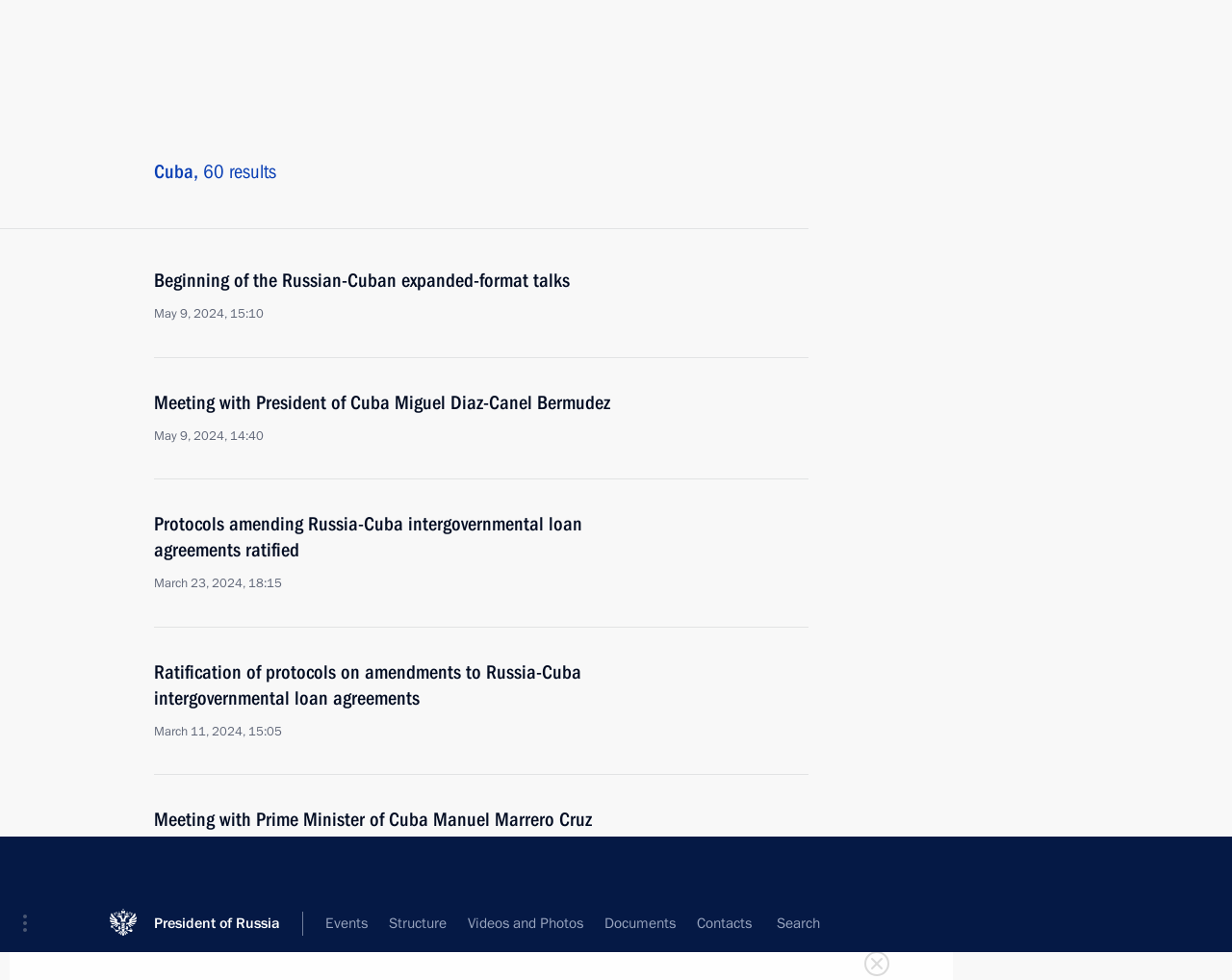Answer succinctly with a single word or phrase:
What is the topic of the conversation between the two presidents?

bilateral cooperation